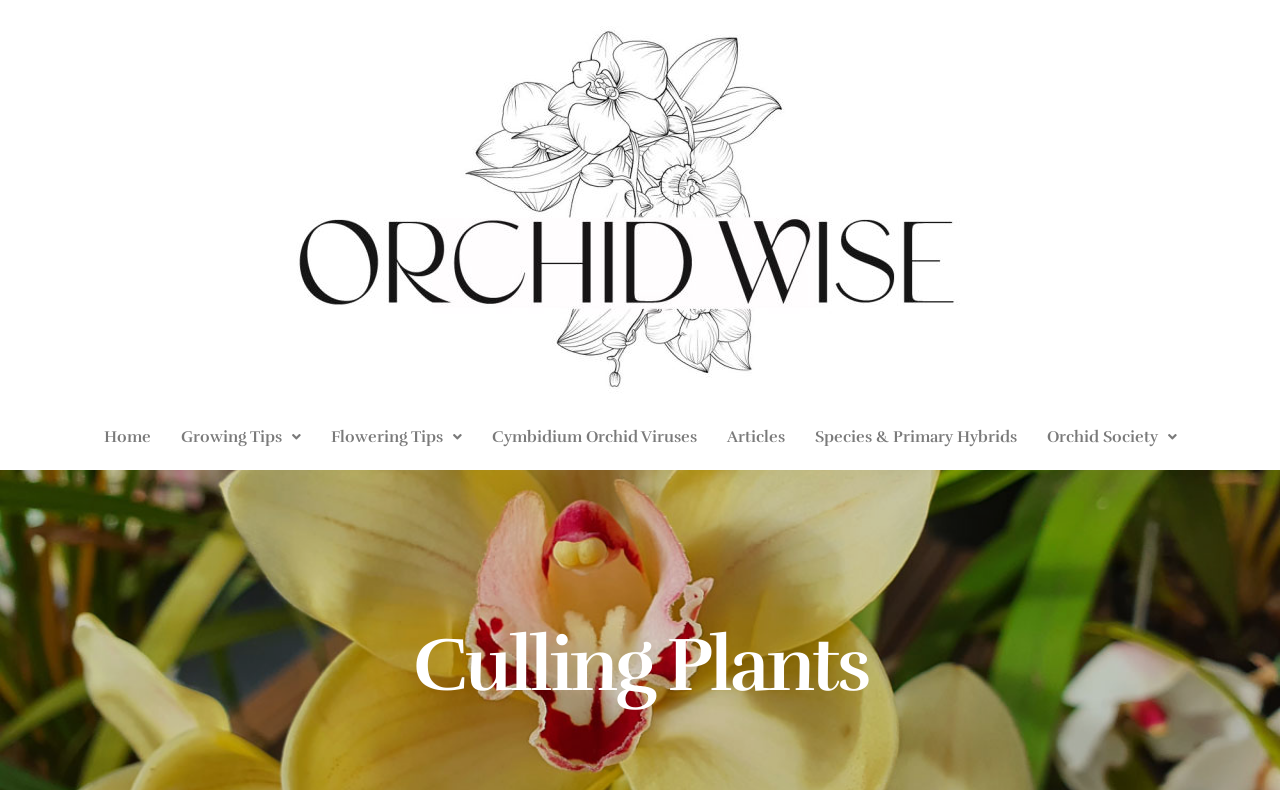What is the title of the main content?
Based on the screenshot, respond with a single word or phrase.

Culling Plants